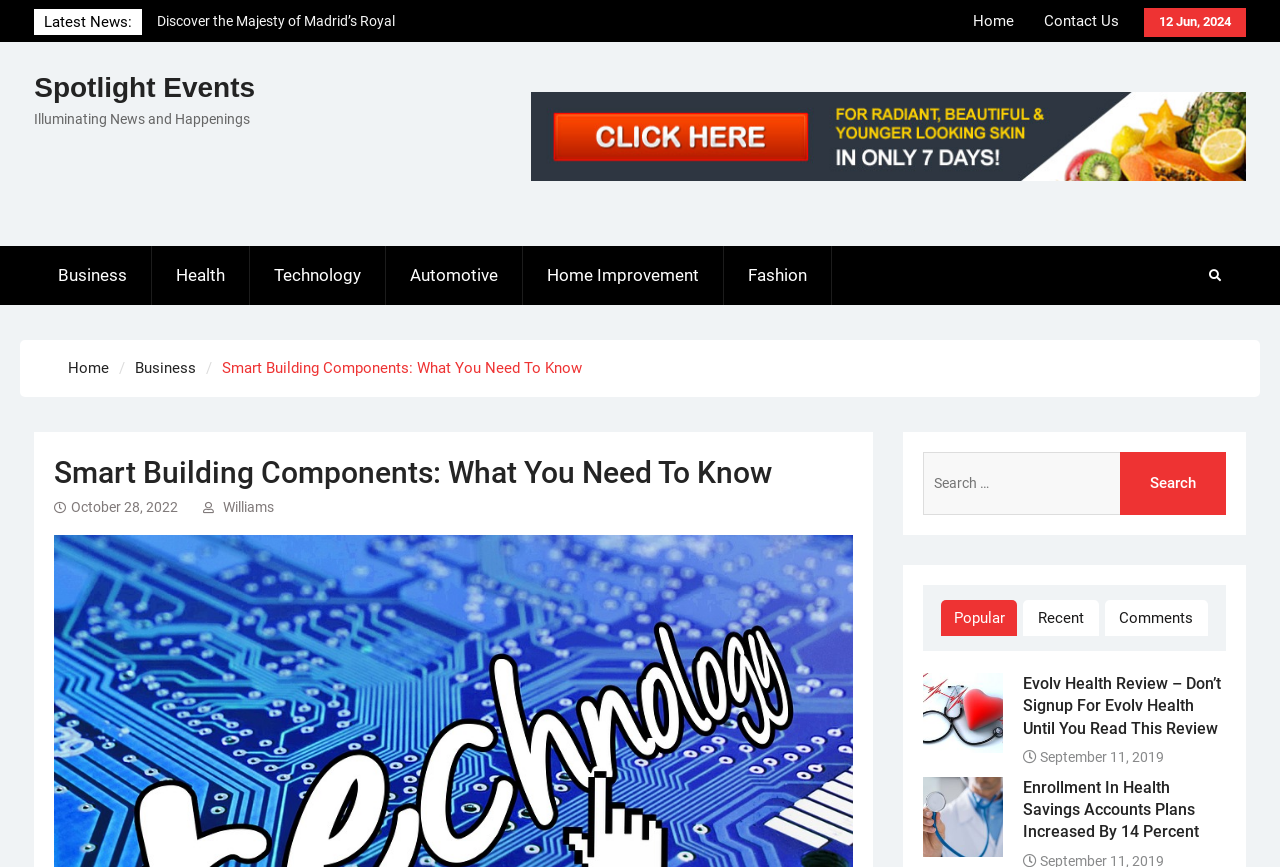Please identify the bounding box coordinates of the element's region that should be clicked to execute the following instruction: "Explore the Business category". The bounding box coordinates must be four float numbers between 0 and 1, i.e., [left, top, right, bottom].

[0.027, 0.283, 0.119, 0.352]